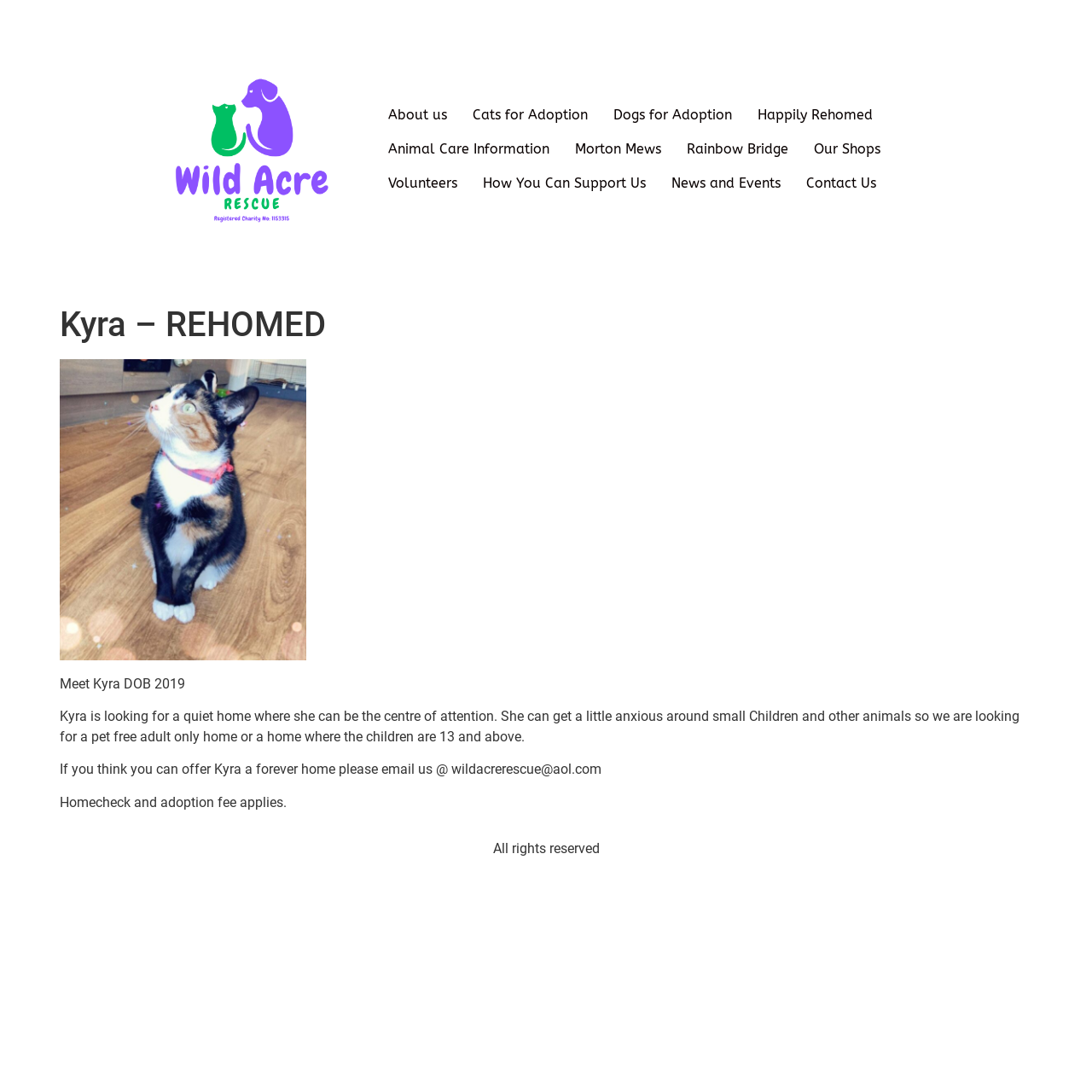Provide the bounding box coordinates of the UI element that matches the description: "How You Can Support Us".

[0.43, 0.152, 0.603, 0.183]